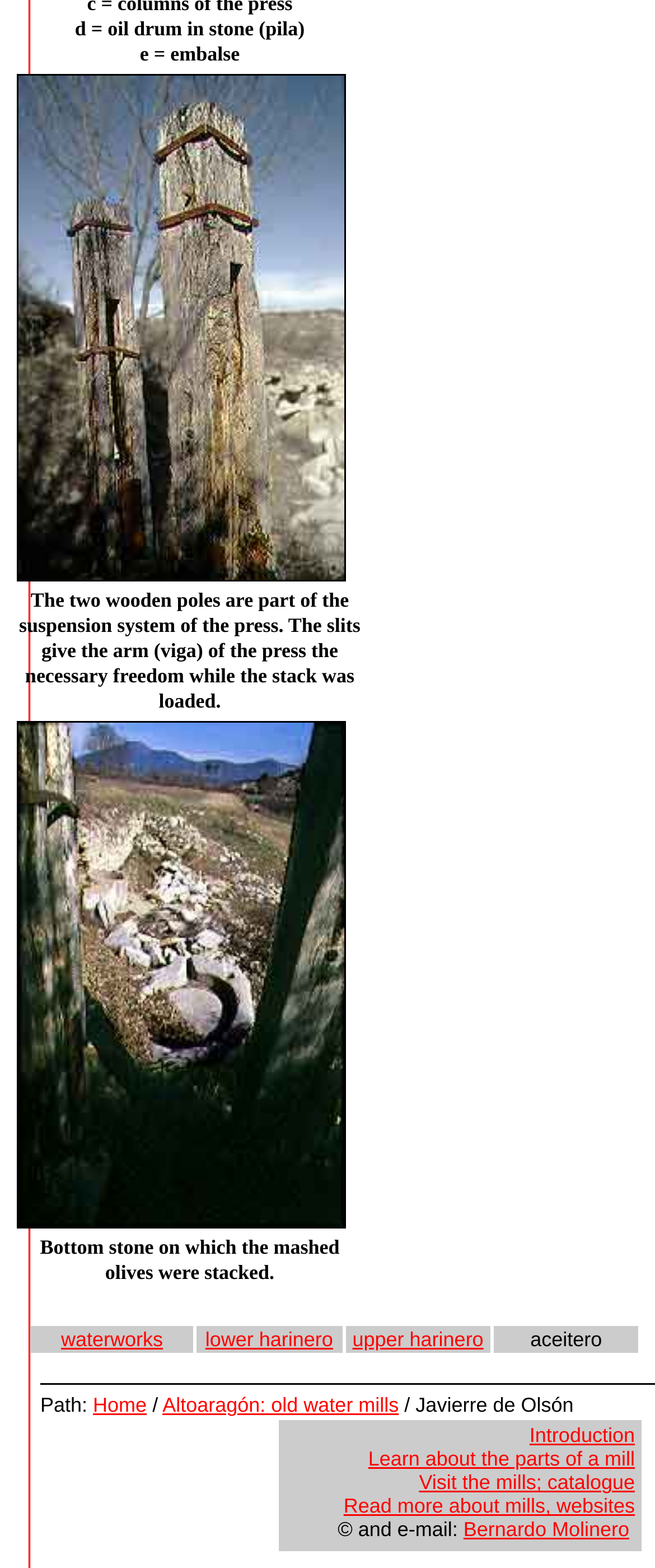Find the bounding box coordinates of the area that needs to be clicked in order to achieve the following instruction: "visit Home". The coordinates should be specified as four float numbers between 0 and 1, i.e., [left, top, right, bottom].

[0.142, 0.889, 0.224, 0.904]